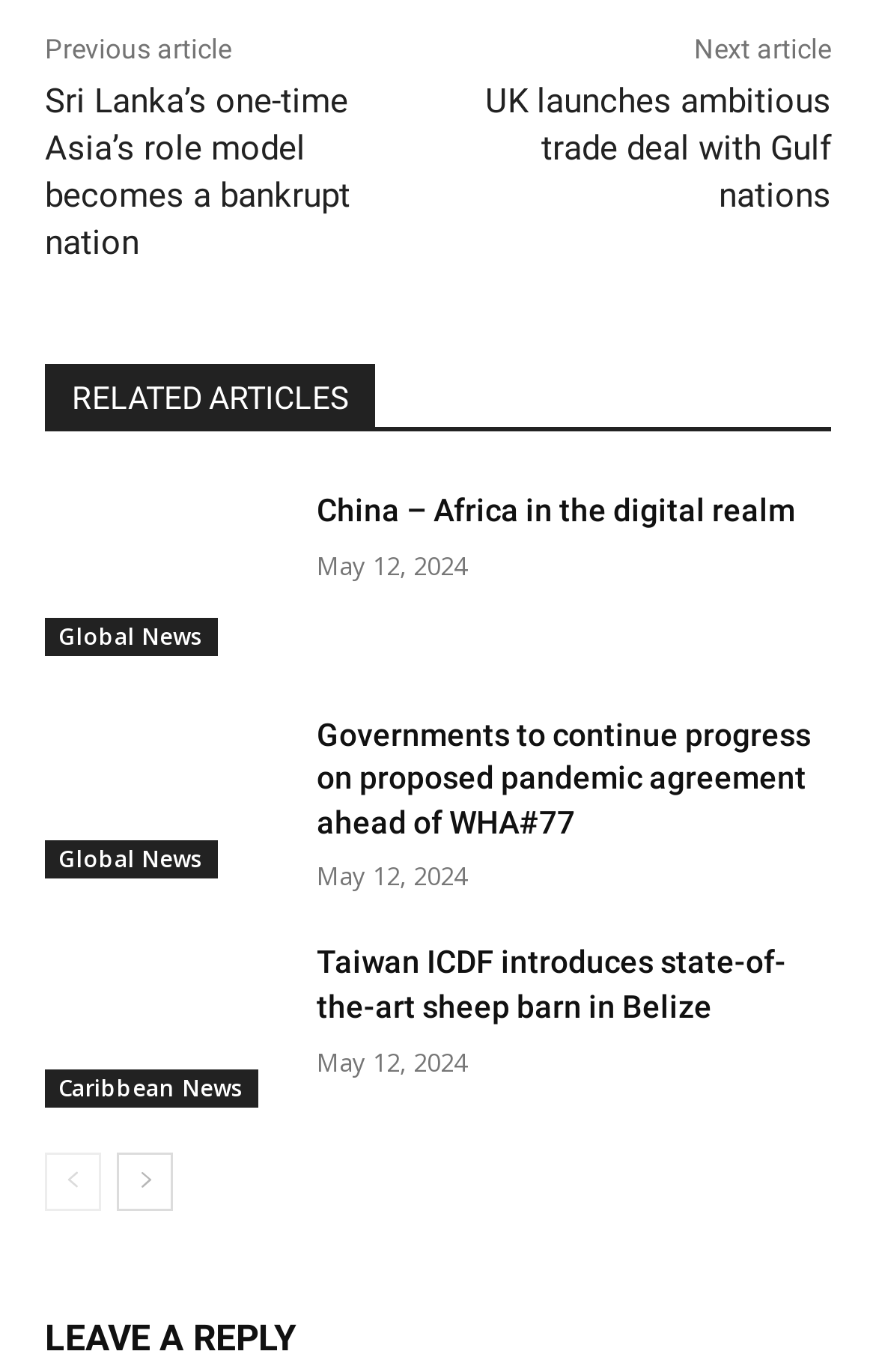Please find the bounding box coordinates of the element that must be clicked to perform the given instruction: "View the article about Taiwan ICDF". The coordinates should be four float numbers from 0 to 1, i.e., [left, top, right, bottom].

[0.051, 0.687, 0.321, 0.807]